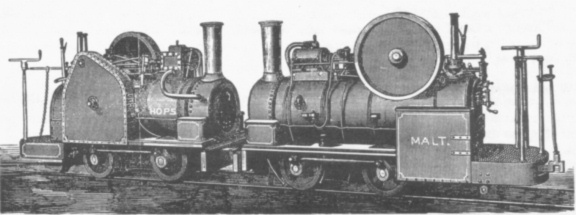Give a detailed account of the visual content in the image.

The image features a pair of small geared locomotives designed and built by Mr. Stephen Lewin in Poole, Dorset, specifically for Messrs. Guinness and Co., Dublin. Both locomotives, prominently labeled "HOPS" and "MALT," exhibit similar designs with each featuring a single cylinder. The locomotives are depicted in a side view, showcasing their strong frames and distinct gearing systems. The left engine appears to have a larger steam chest while both share a robust appearance, indicative of their utilitarian purpose in the brewery setting. Notable engineering aspects include their compact size, making them well-suited for the constricted spaces within brewery premises, where they were likely employed to transport materials efficiently. The illustration reflects a blend of functionality and craftsmanship typical of early 20th-century industrial locomotives.